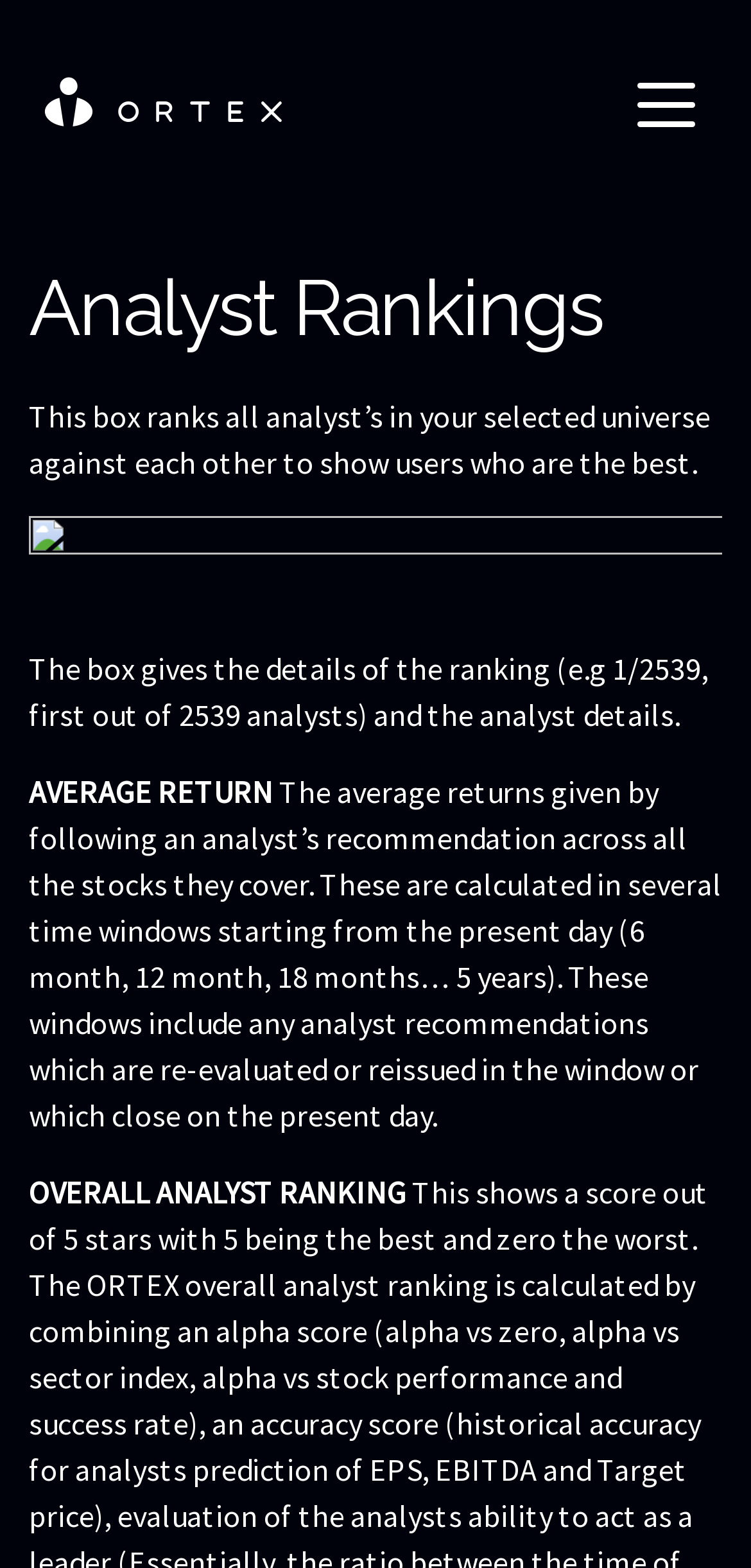Using the given element description, provide the bounding box coordinates (top-left x, top-left y, bottom-right x, bottom-right y) for the corresponding UI element in the screenshot: 

[0.041, 0.039, 0.456, 0.091]